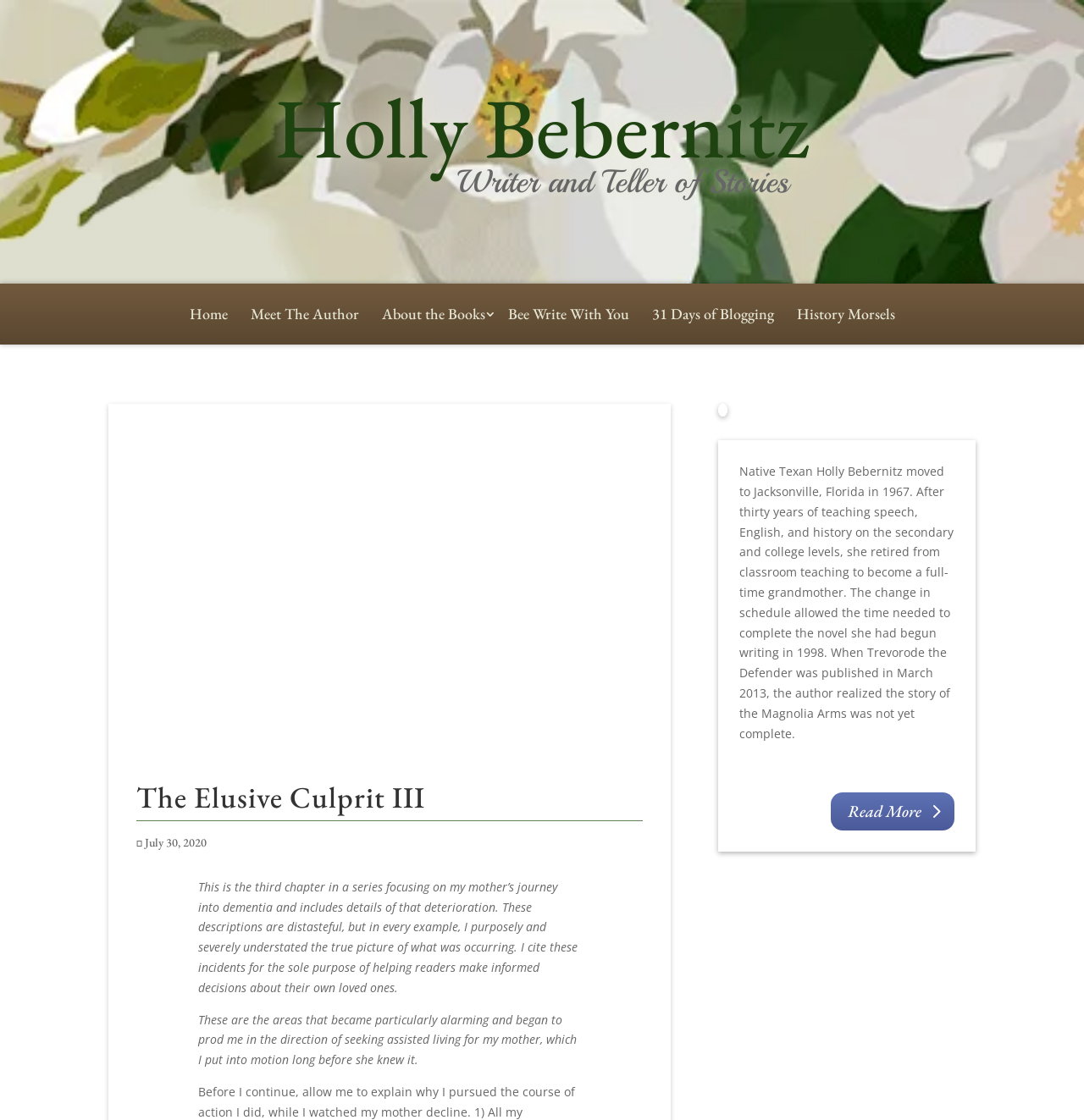Using the image as a reference, answer the following question in as much detail as possible:
What is the author's current role?

The author's current role can be determined by reading the text '...she retired from classroom teaching to become a full-time grandmother.' which indicates that the author, Holly Bebernitz, is currently a full-time grandmother.